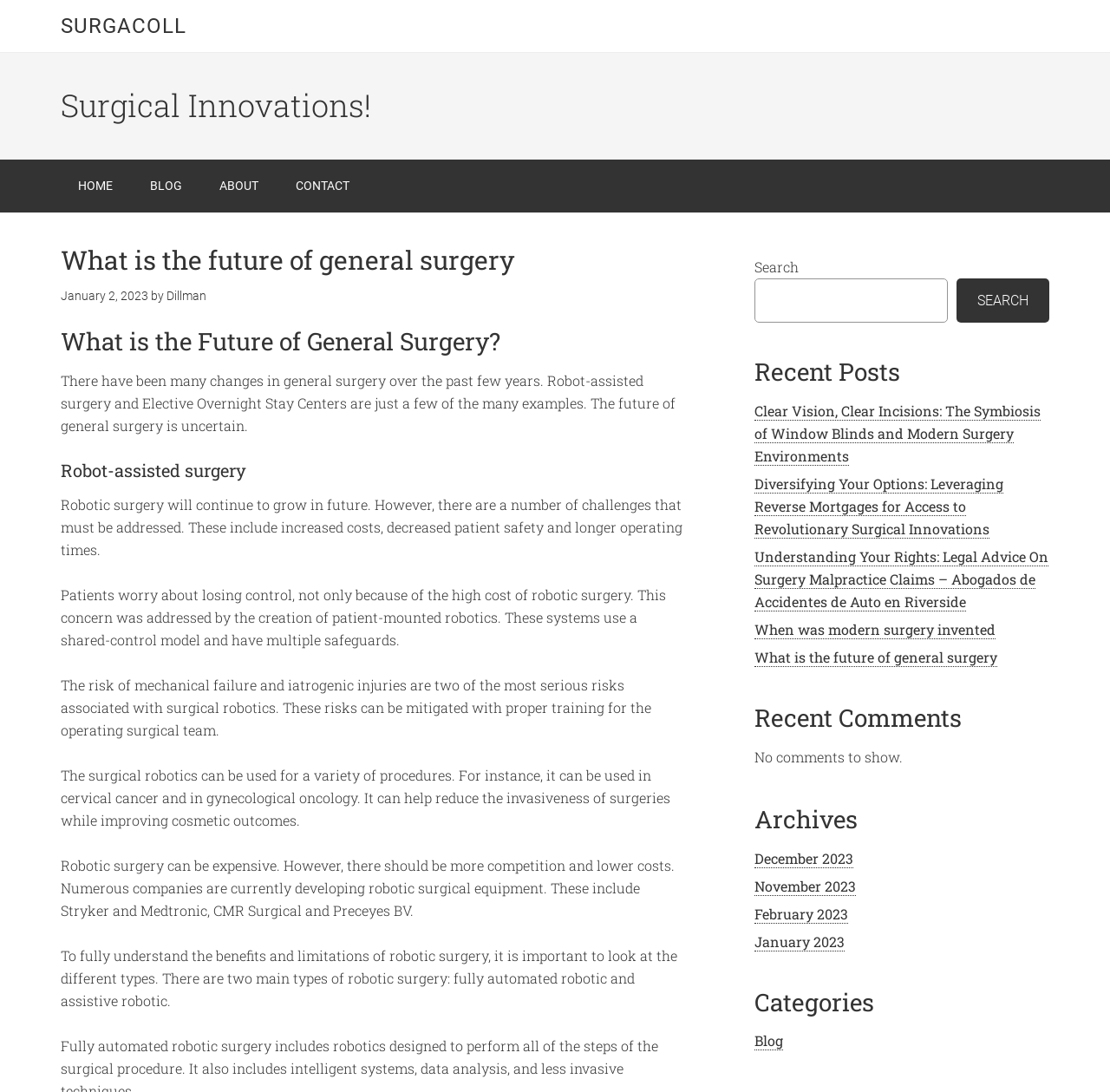Please answer the following question as detailed as possible based on the image: 
What type of surgery is mentioned as growing in the future?

The webpage mentions that robotic surgery will continue to grow in the future, but it also highlights the challenges that need to be addressed, such as increased costs, decreased patient safety, and longer operating times.